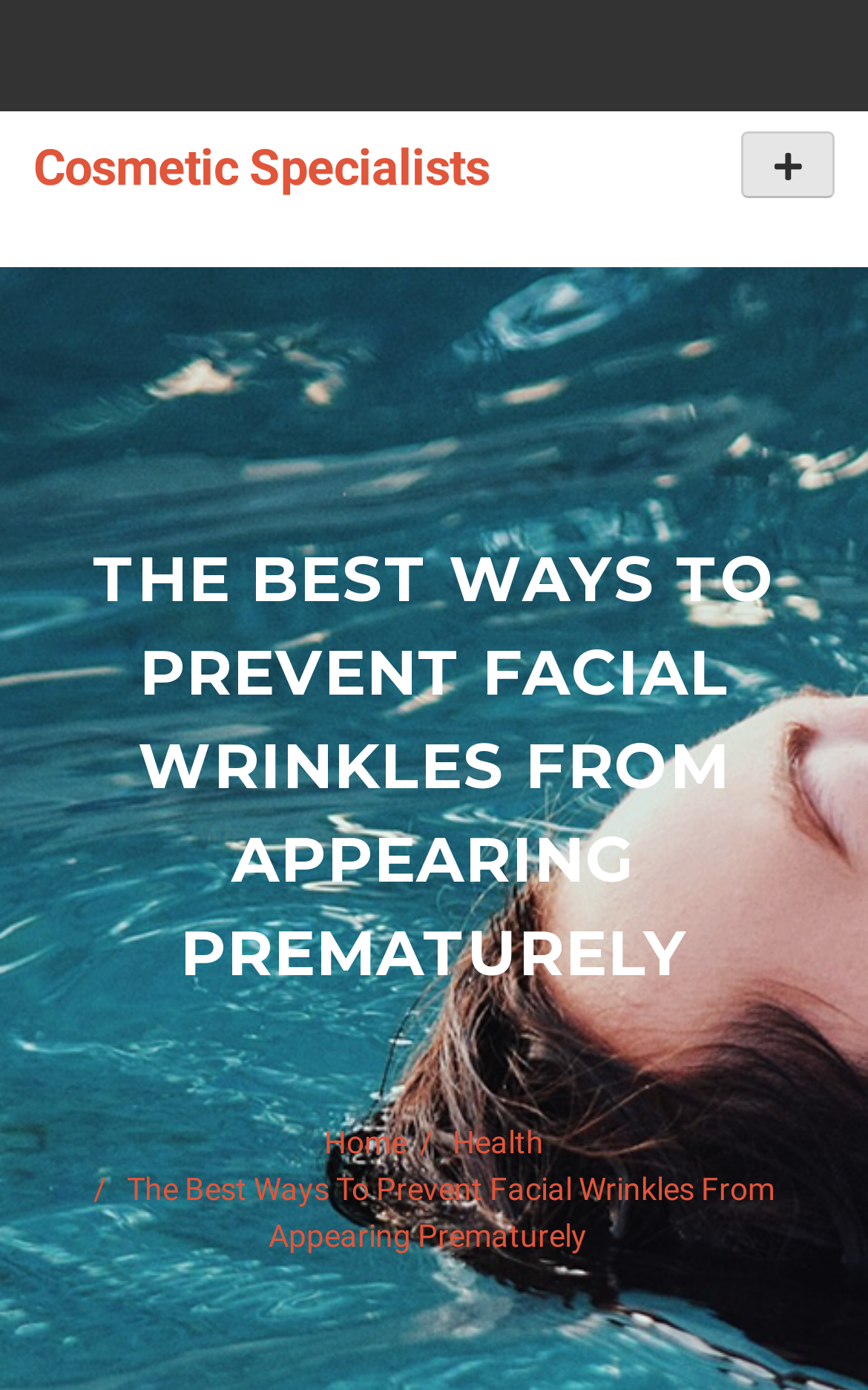How many links are in the breadcrumbs navigation?
Based on the image, answer the question in a detailed manner.

The breadcrumbs navigation section contains three links: 'Home', 'Health', and 'The Best Ways To Prevent Facial Wrinkles From Appearing Prematurely', which suggests that users can navigate to these related pages from the current webpage.